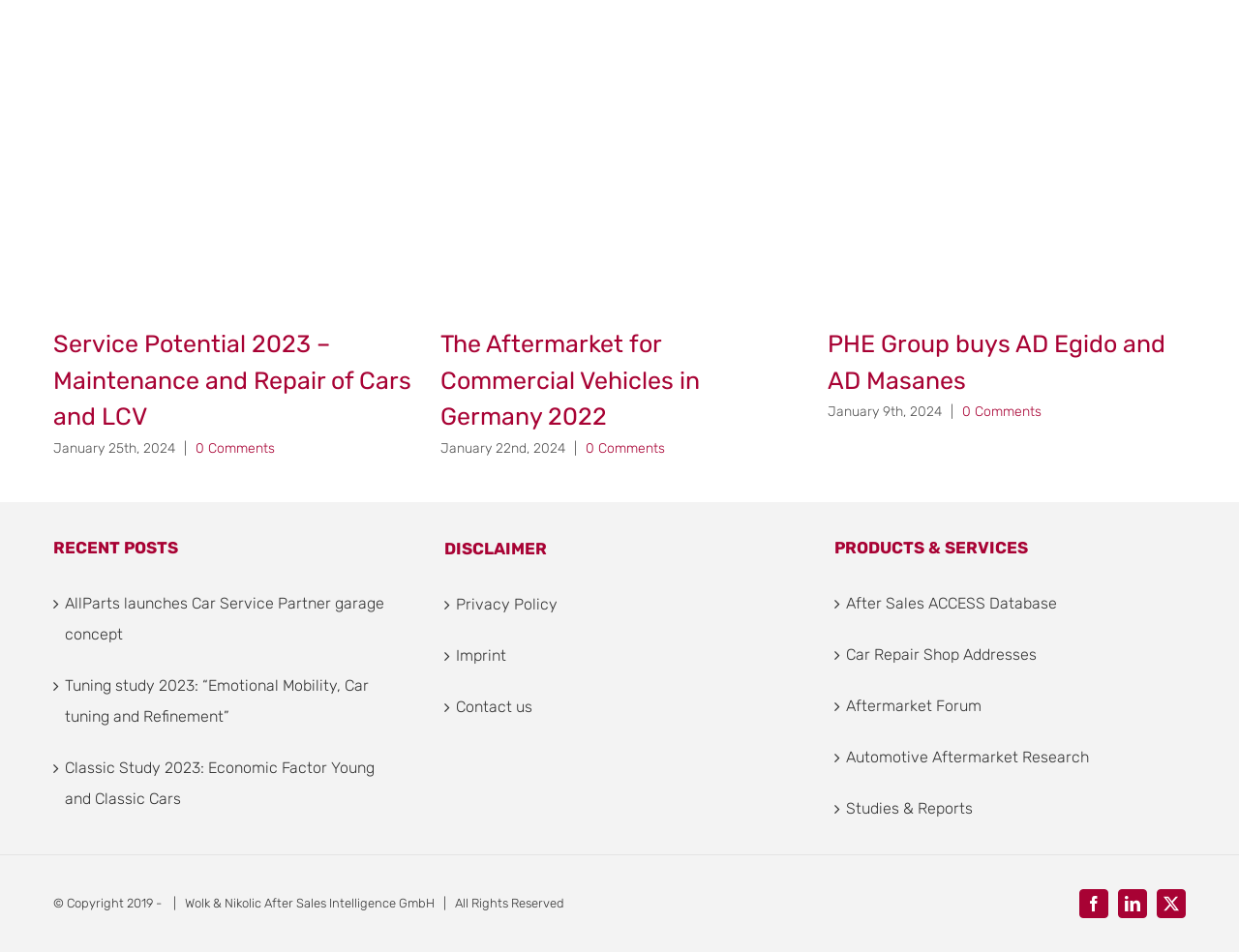Please specify the bounding box coordinates of the area that should be clicked to accomplish the following instruction: "Search using the search bar". The coordinates should consist of four float numbers between 0 and 1, i.e., [left, top, right, bottom].

None